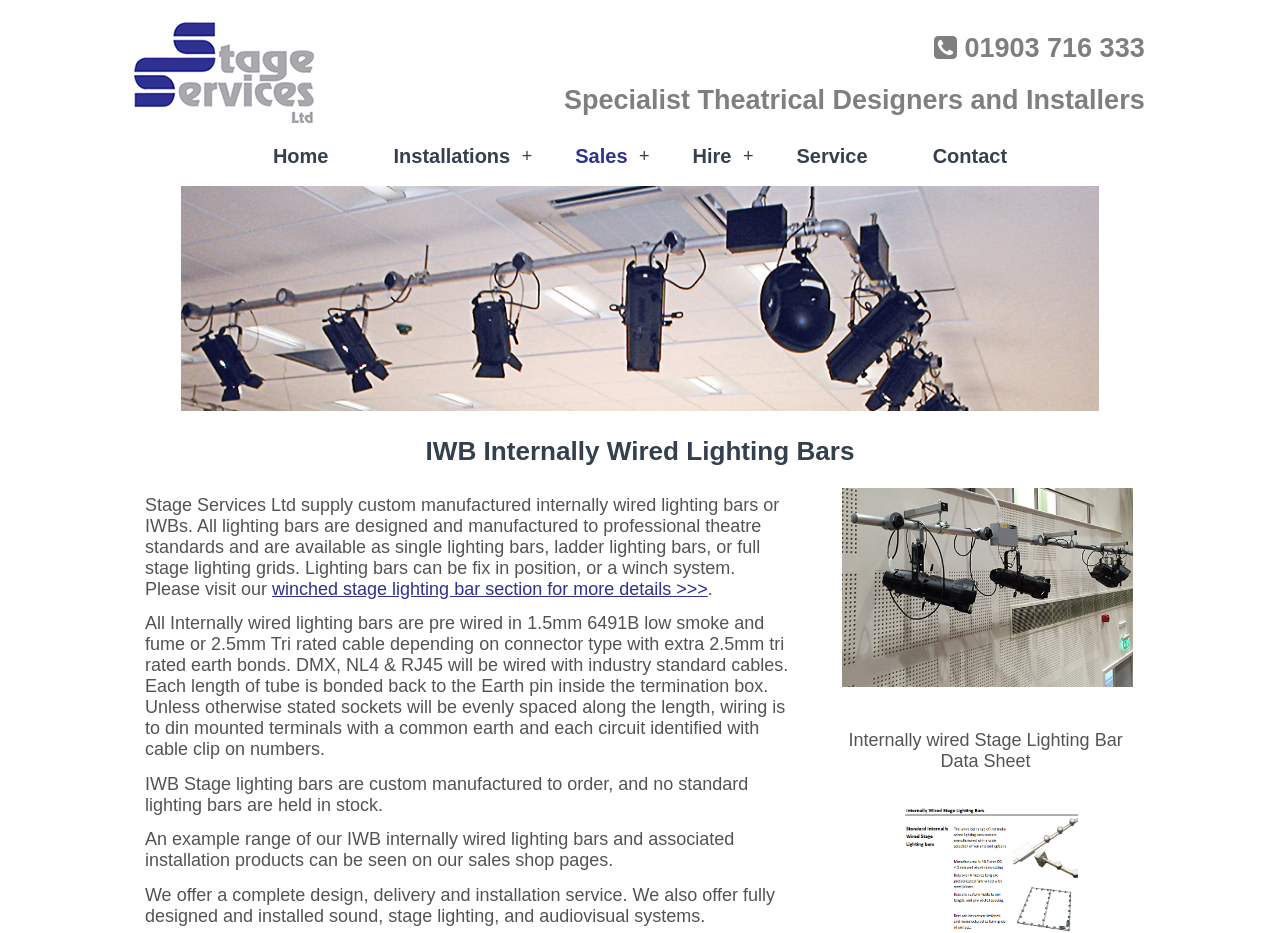Given the description of a UI element: "title="stage lighting installers"", identify the bounding box coordinates of the matching element in the webpage screenshot.

[0.105, 0.114, 0.246, 0.136]